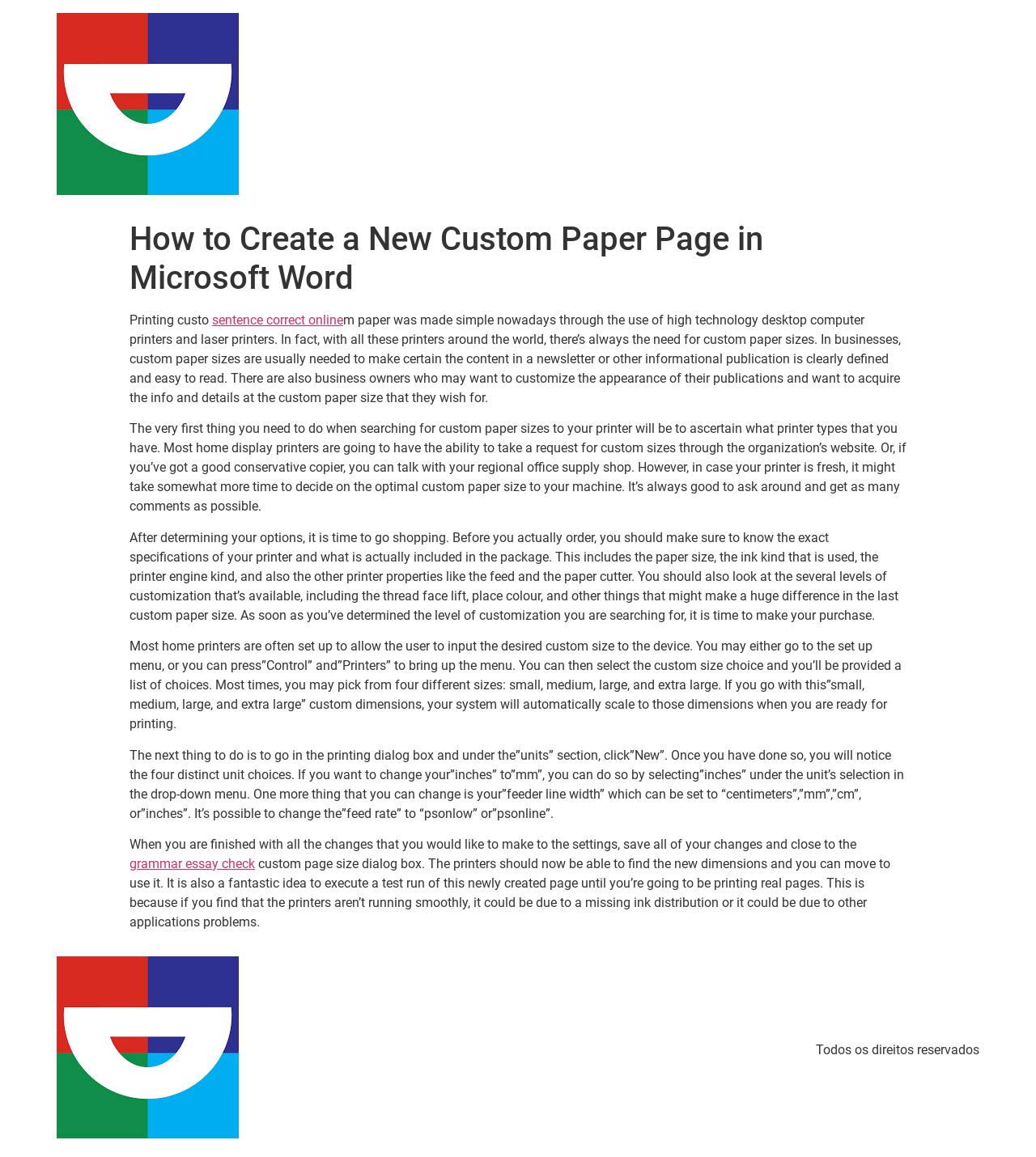What is the title of the webpage?
Kindly answer the question with as much detail as you can.

I determined the title of the webpage by looking at the header element with the text 'How to Create a New Custom Paper Page in Microsoft Word' which is located at the top of the webpage.